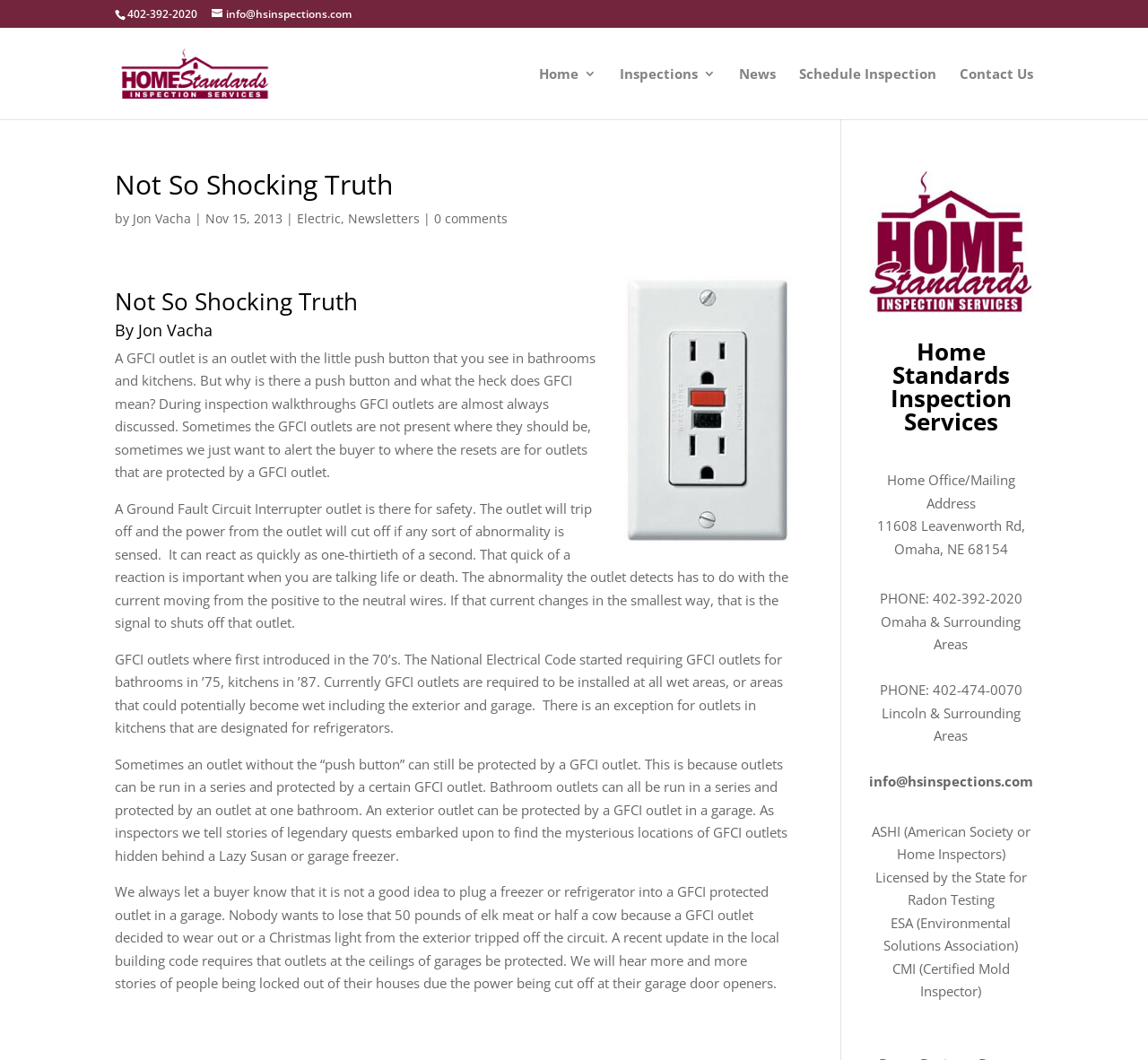What is the purpose of a GFCI outlet? Examine the screenshot and reply using just one word or a brief phrase.

Safety